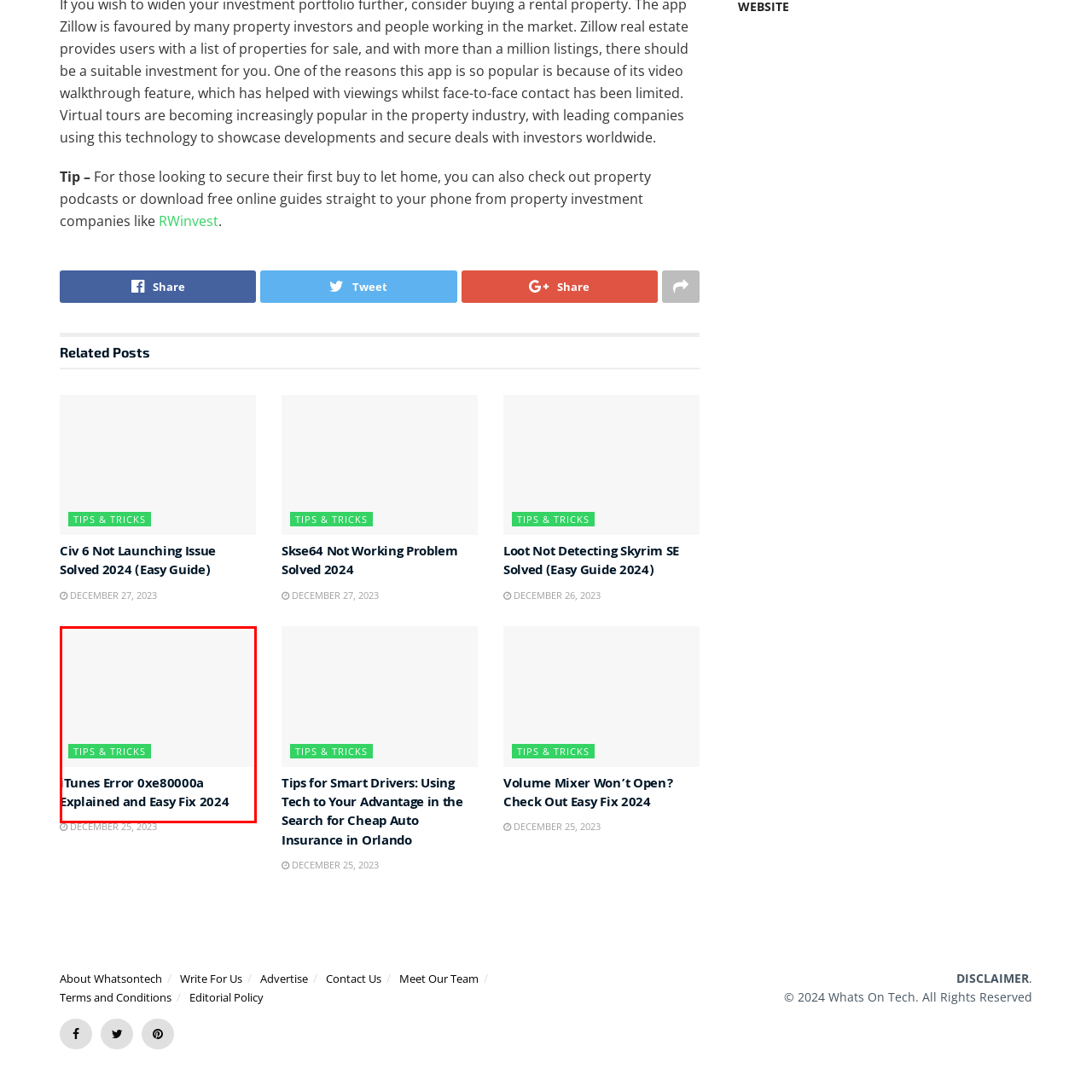What is the focus of the article?  
Pay attention to the image within the red frame and give a detailed answer based on your observations from the image.

The caption states that the image presents a colorful header promoting a helpful guide on resolving the iTunes Error 0xe80000a, which outlines the focus of the article.